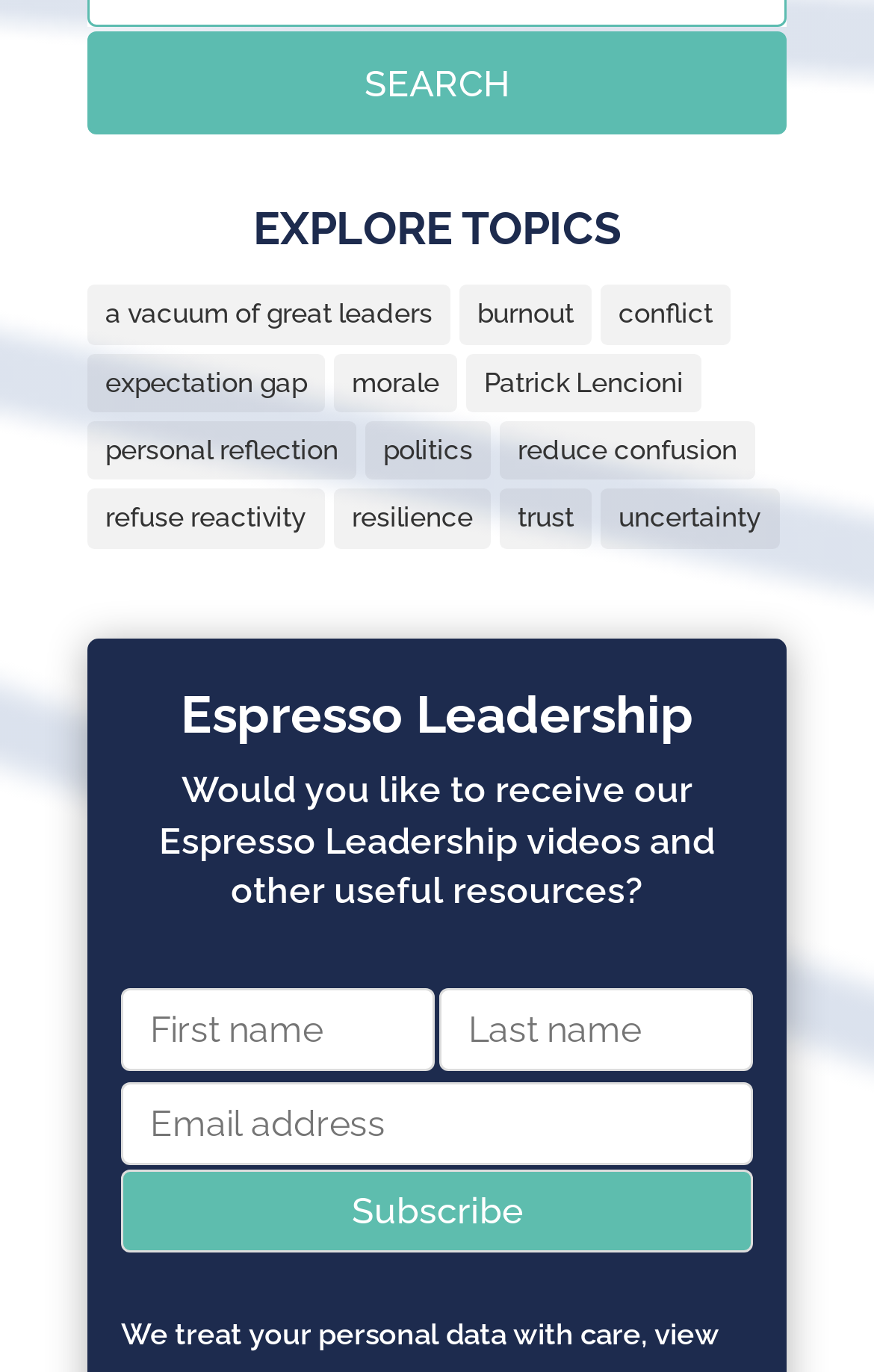For the element described, predict the bounding box coordinates as (top-left x, top-left y, bottom-right x, bottom-right y). All values should be between 0 and 1. Element description: morale

[0.382, 0.257, 0.523, 0.301]